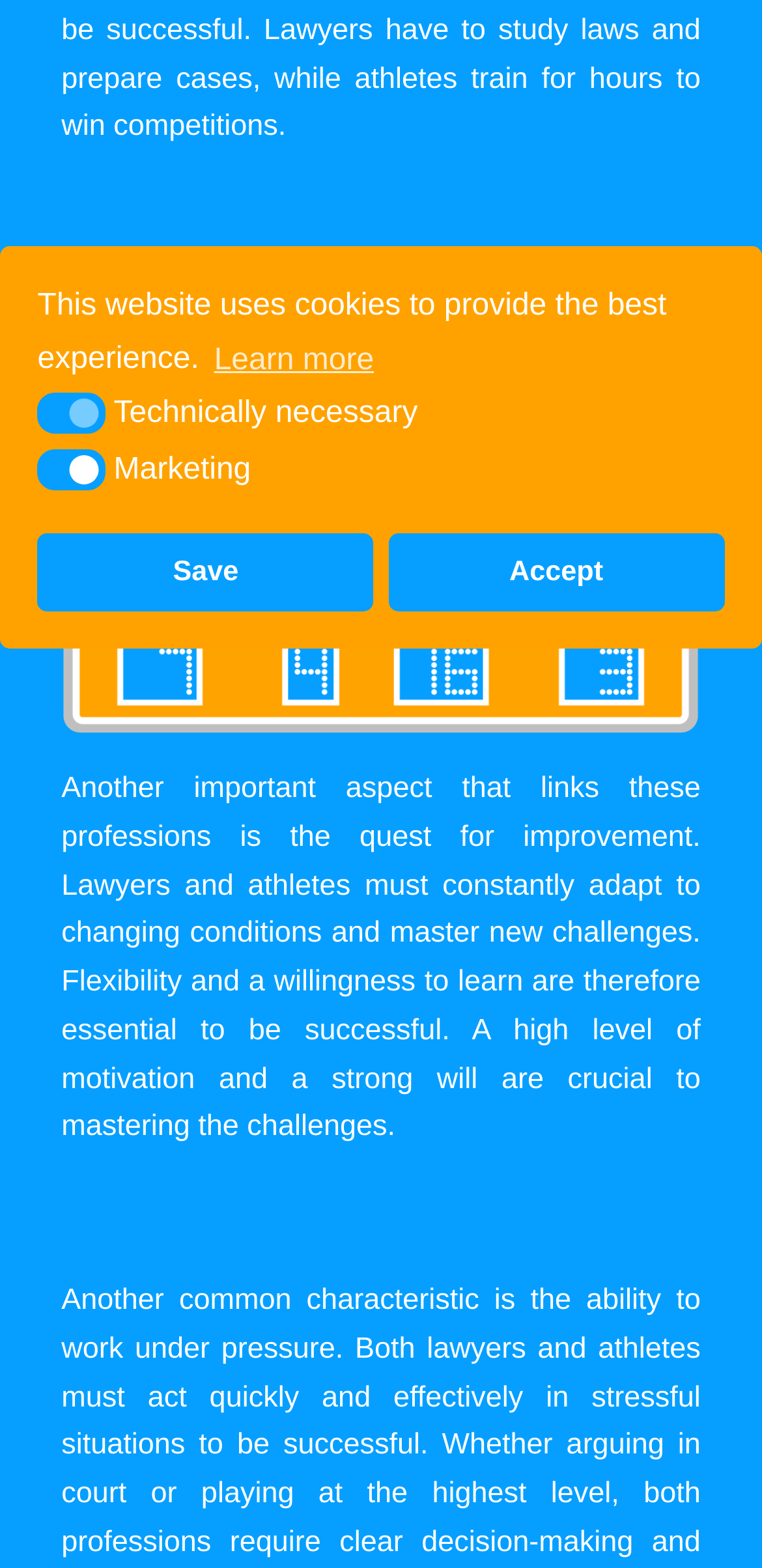Based on the element description Save, identify the bounding box coordinates for the UI element. The coordinates should be in the format (top-left x, top-left y, bottom-right x, bottom-right y) and within the 0 to 1 range.

[0.049, 0.341, 0.491, 0.39]